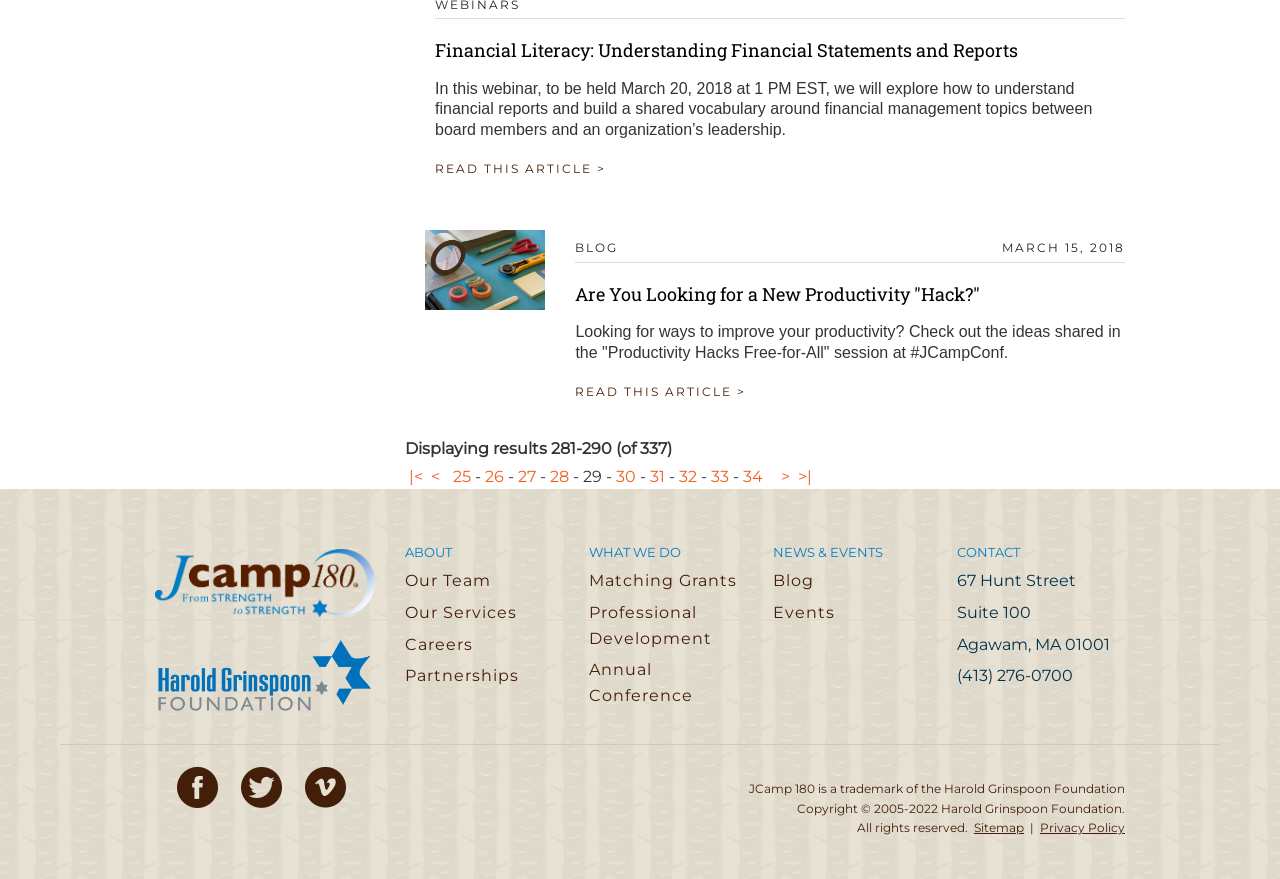Specify the bounding box coordinates for the region that must be clicked to perform the given instruction: "Click on the link to read about productivity hacks".

[0.457, 0.312, 0.879, 0.341]